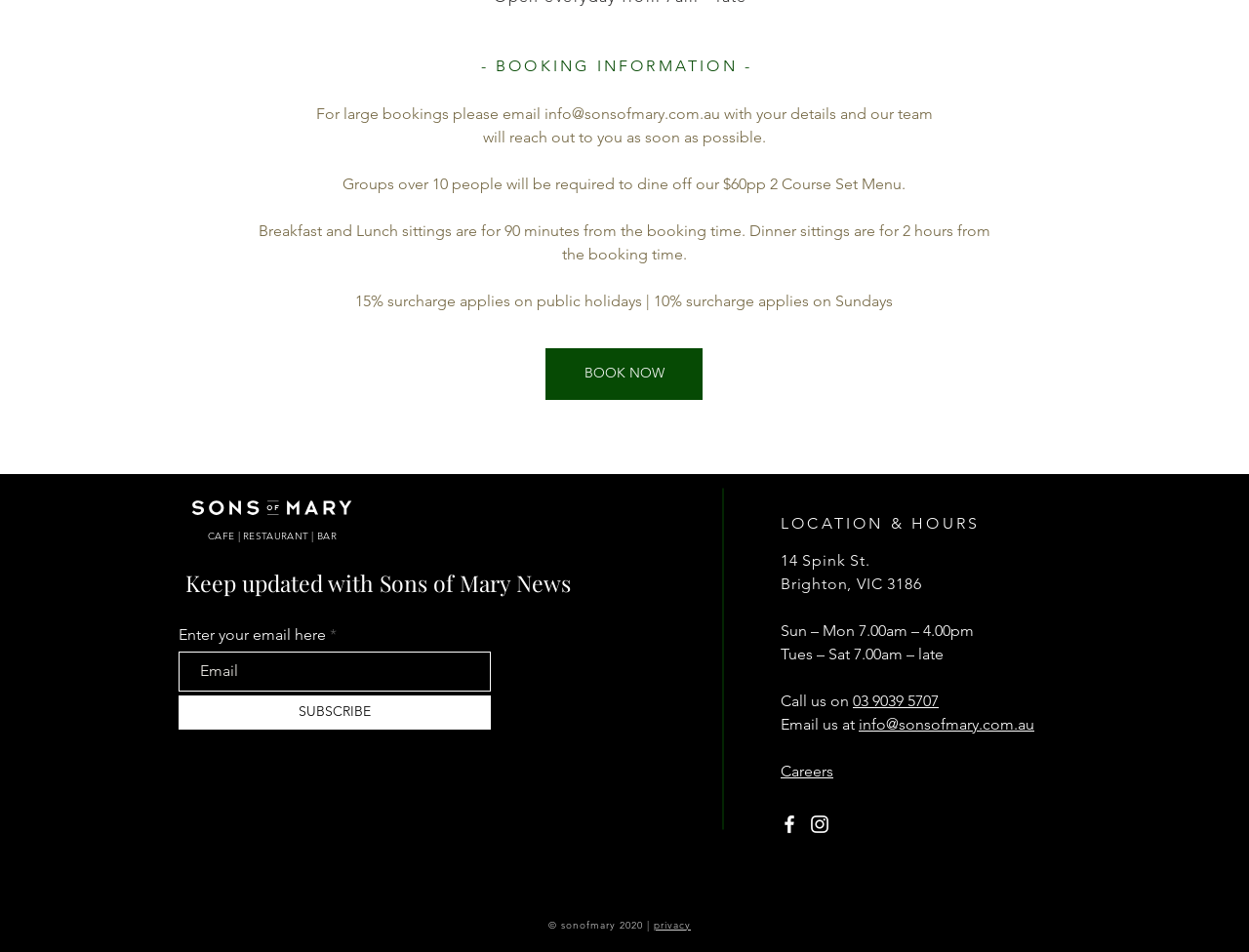Provide the bounding box coordinates of the HTML element this sentence describes: "03 9039 5707". The bounding box coordinates consist of four float numbers between 0 and 1, i.e., [left, top, right, bottom].

[0.683, 0.726, 0.752, 0.745]